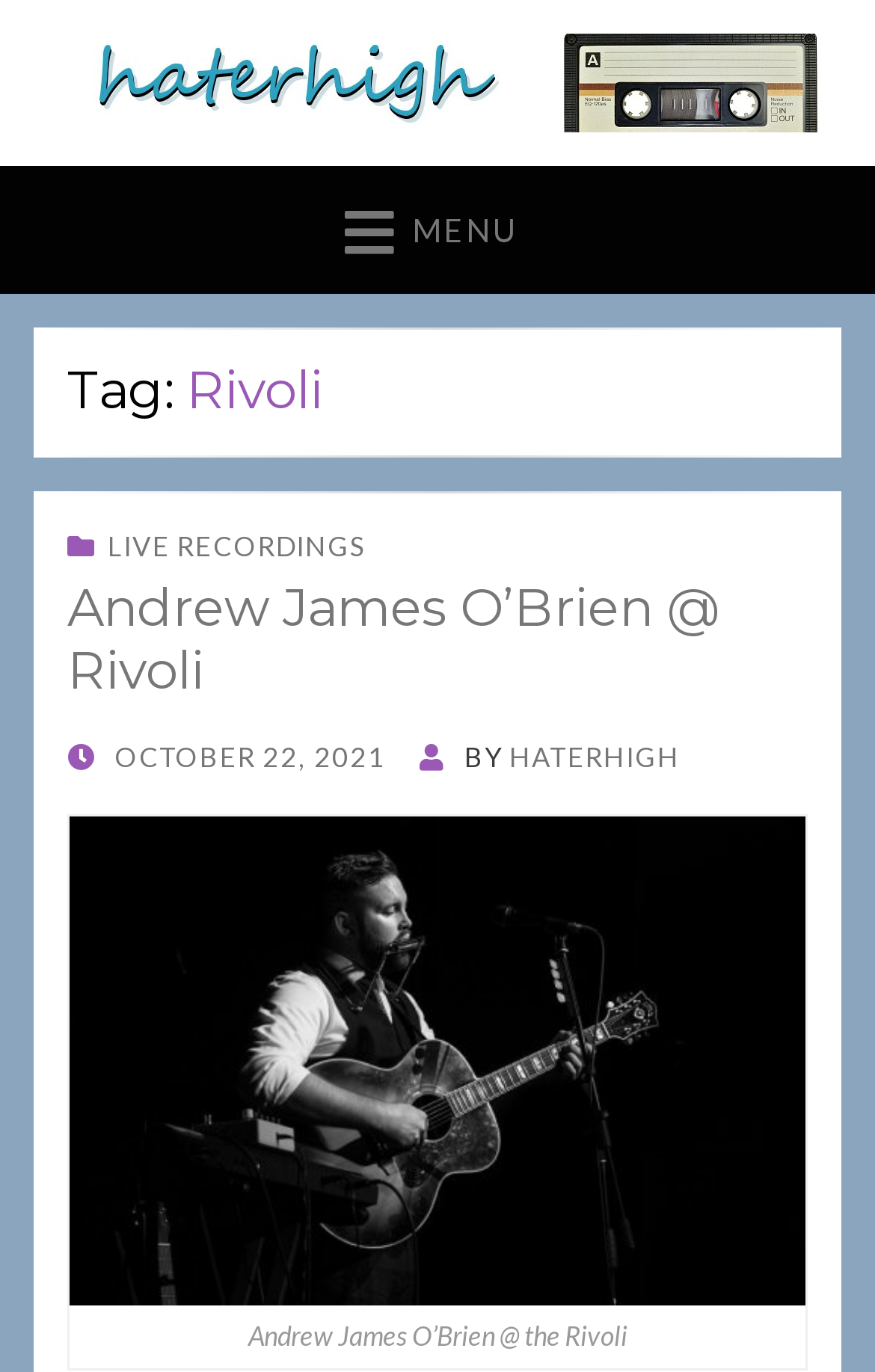Answer the following query with a single word or phrase:
What is the caption of the image?

Andrew James O’Brien @ the Rivoli